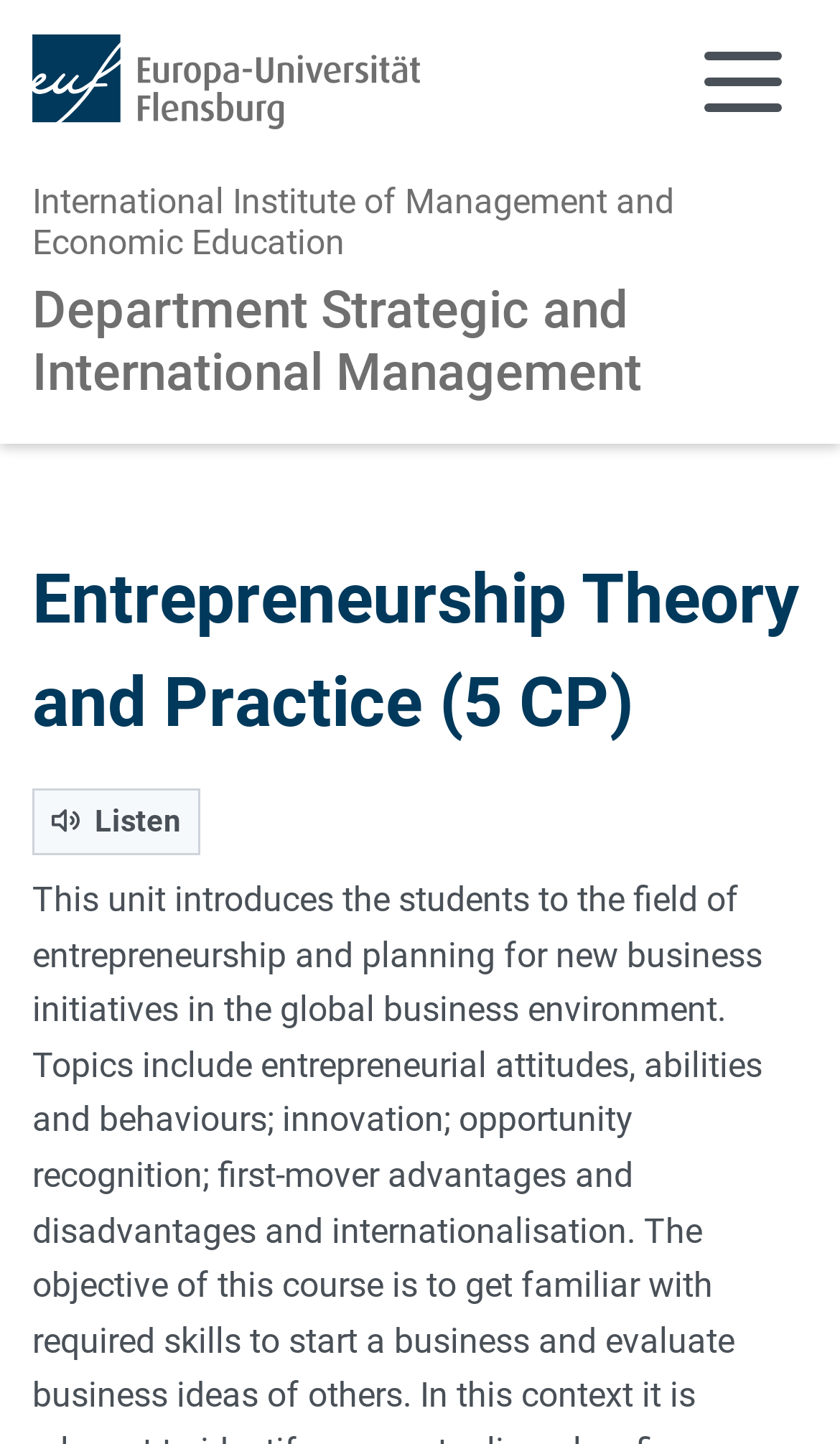Articulate a detailed summary of the webpage's content and design.

The webpage is about Entrepreneurship Theory and Practice, specifically focusing on Strategic and International Management at Europa-Universität Flensburg (EUF). 

At the top left of the page, there is a logo of Europa-Universität Flensburg, accompanied by a navigation menu labeled "Institutions". To the right of the logo, there is a toggle navigation button. 

Below the logo and navigation menu, there are three links: "International Institute of Management and Economic Education", "Department Strategic and International Management", and "Listen", which has a shortcut key of Alt+L. 

Further down, there is a prominent header that reads "Entrepreneurship Theory and Practice (5 CP)".